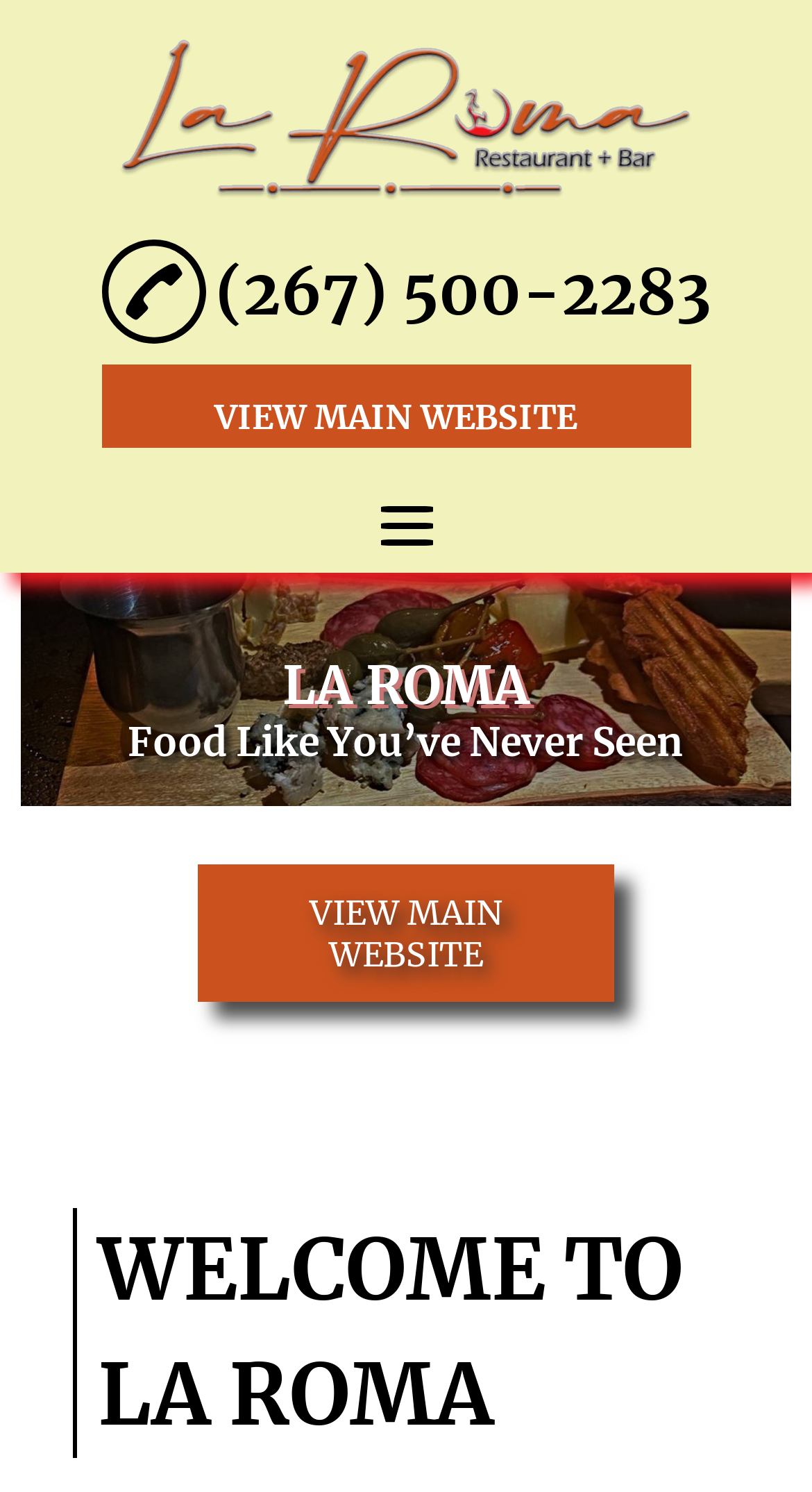Locate the bounding box coordinates of the clickable part needed for the task: "click La Roma link".

[0.132, 0.014, 0.868, 0.147]